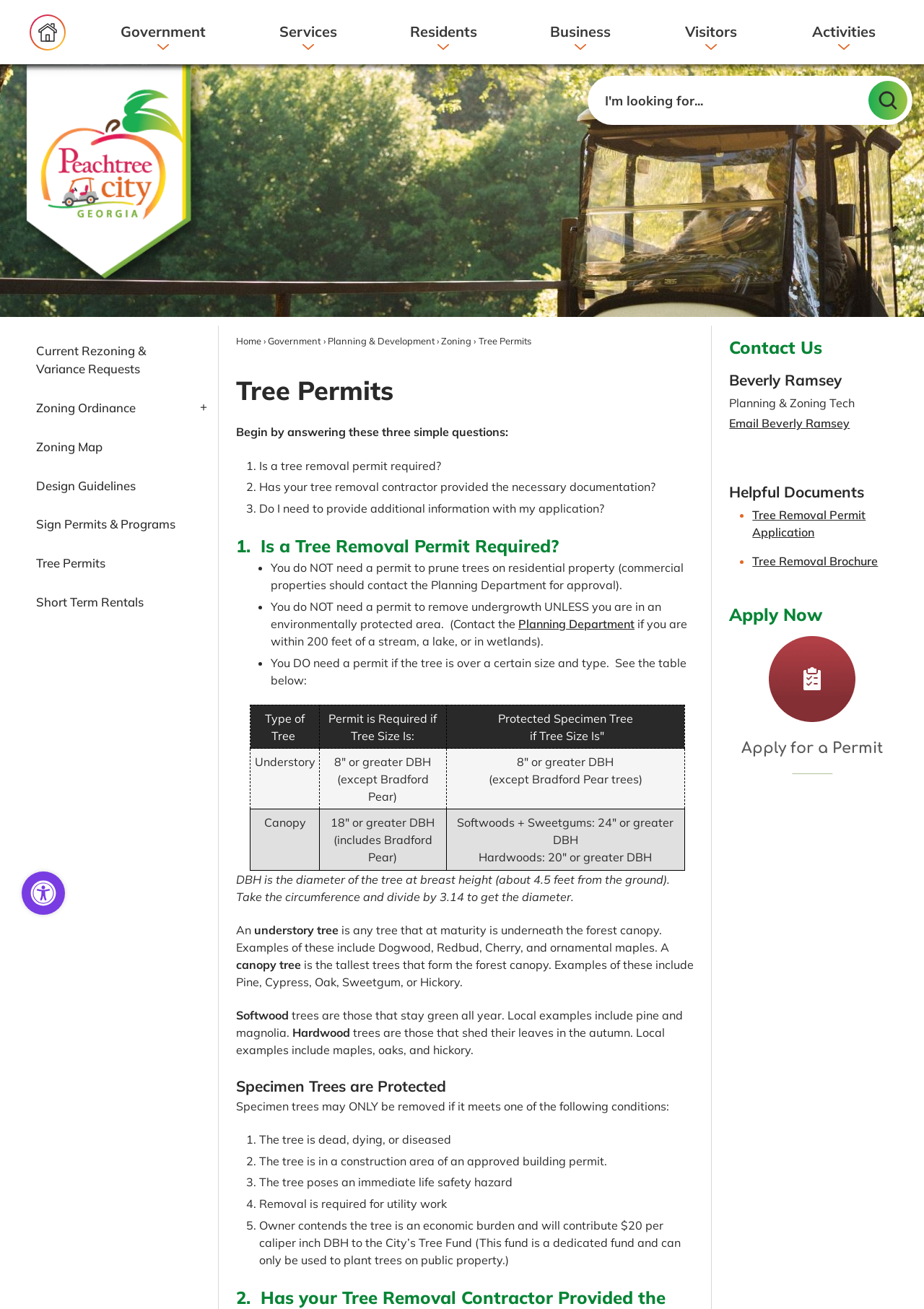What are the three simple questions to answer for tree removal permits?
Ensure your answer is thorough and detailed.

These three questions are listed on the webpage as a starting point for determining if a tree removal permit is required. The questions are designed to guide the user through the process of determining if a permit is needed.